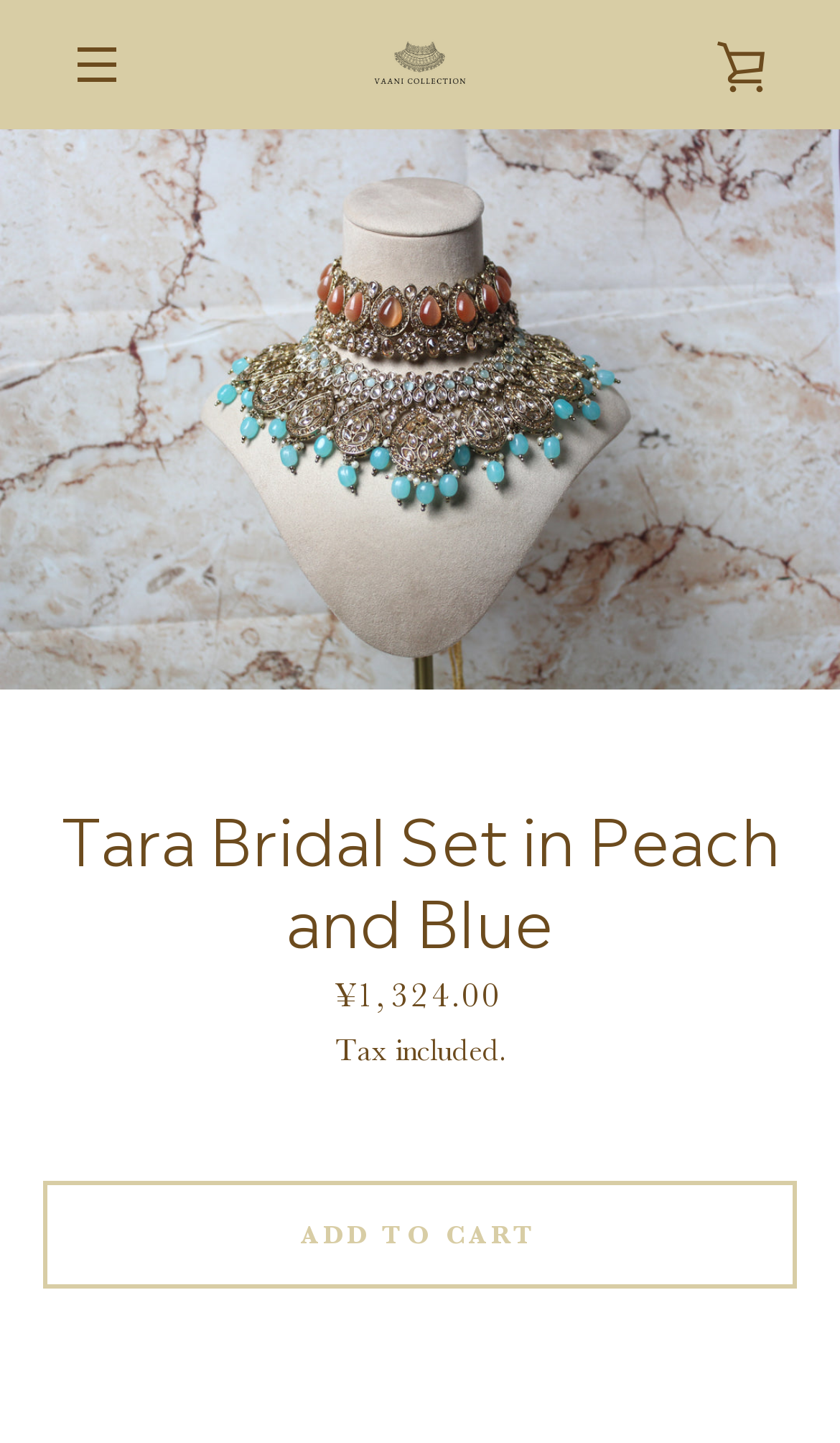Identify the bounding box coordinates of the clickable section necessary to follow the following instruction: "Search for products". The coordinates should be presented as four float numbers from 0 to 1, i.e., [left, top, right, bottom].

[0.659, 0.589, 0.8, 0.61]